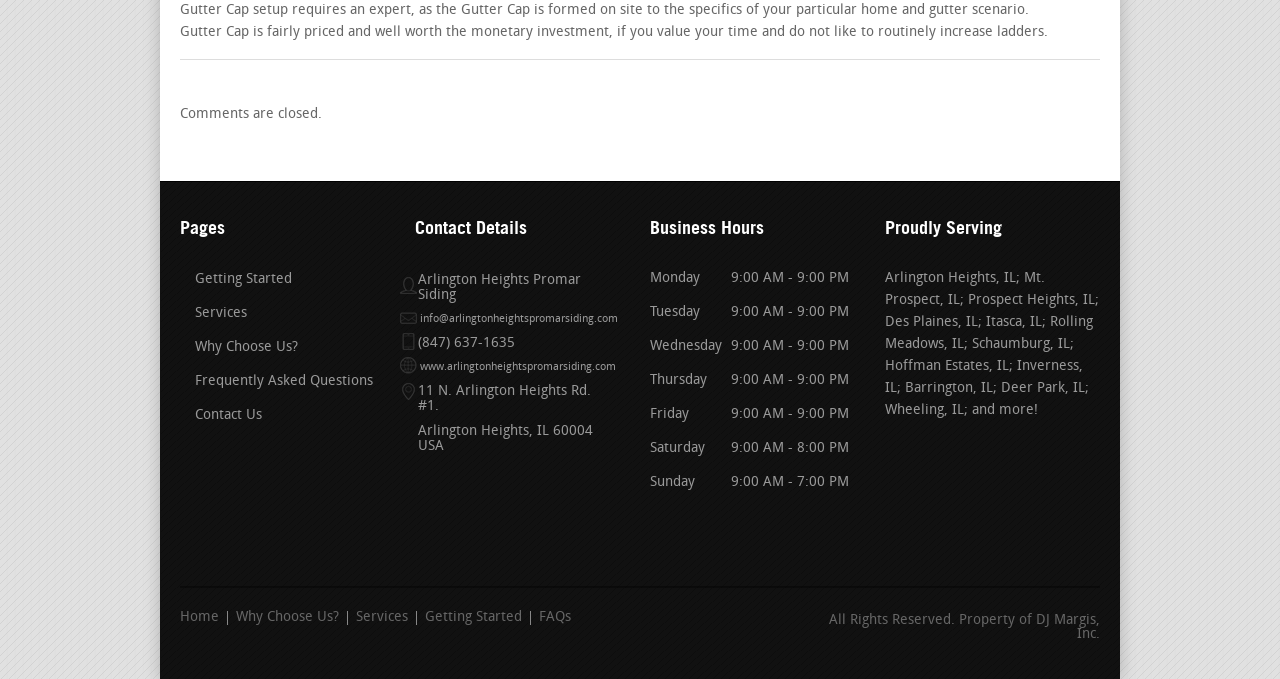Extract the bounding box coordinates for the UI element described as: "Frequently Asked Questions".

[0.141, 0.551, 0.291, 0.573]